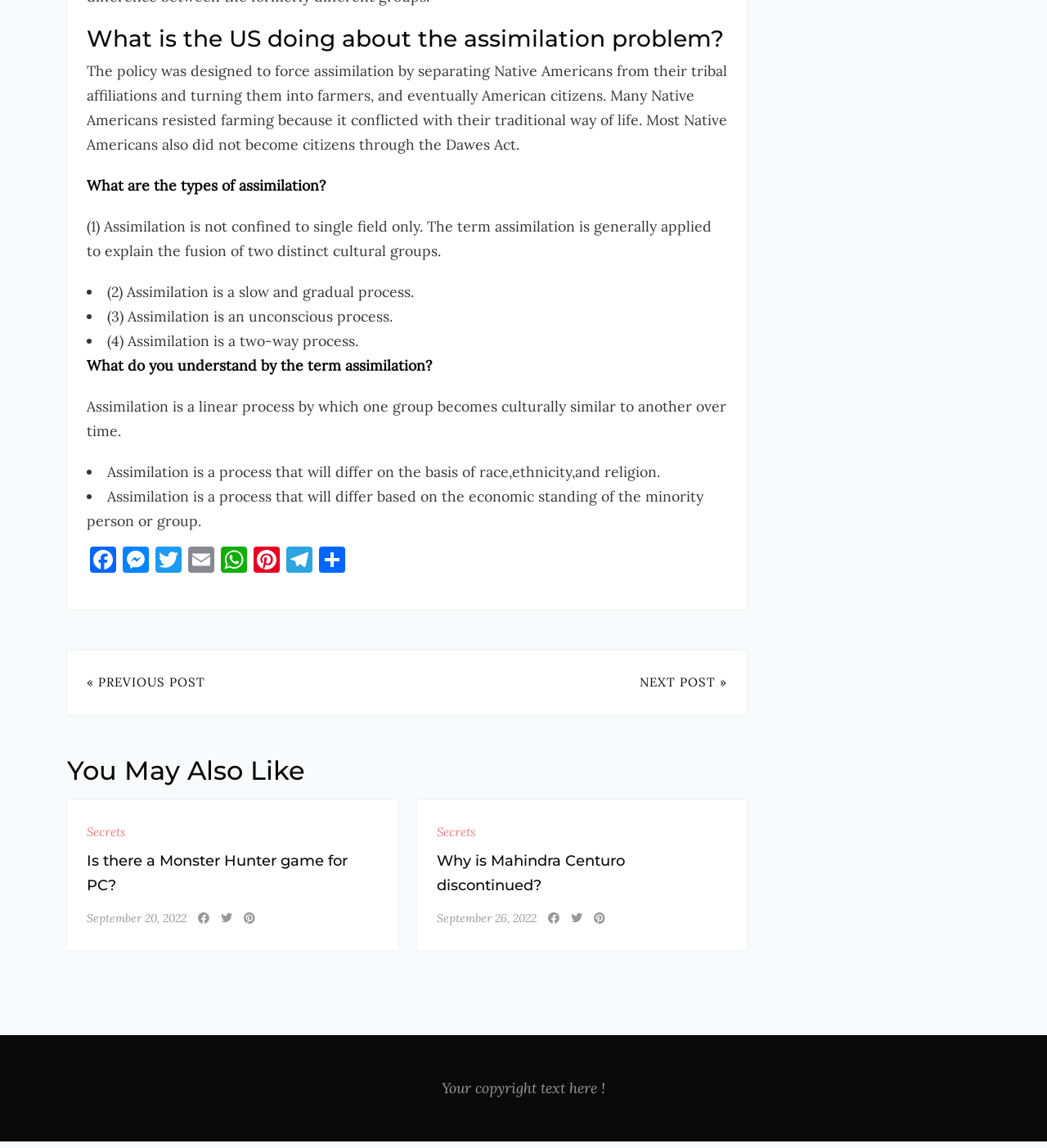Look at the image and give a detailed response to the following question: What is the title of the first related article?

The first related article is titled 'Is there a Monster Hunter game for PC?' which is evident from the link 'Is there a Monster Hunter game for PC?' under the heading 'You May Also Like'.